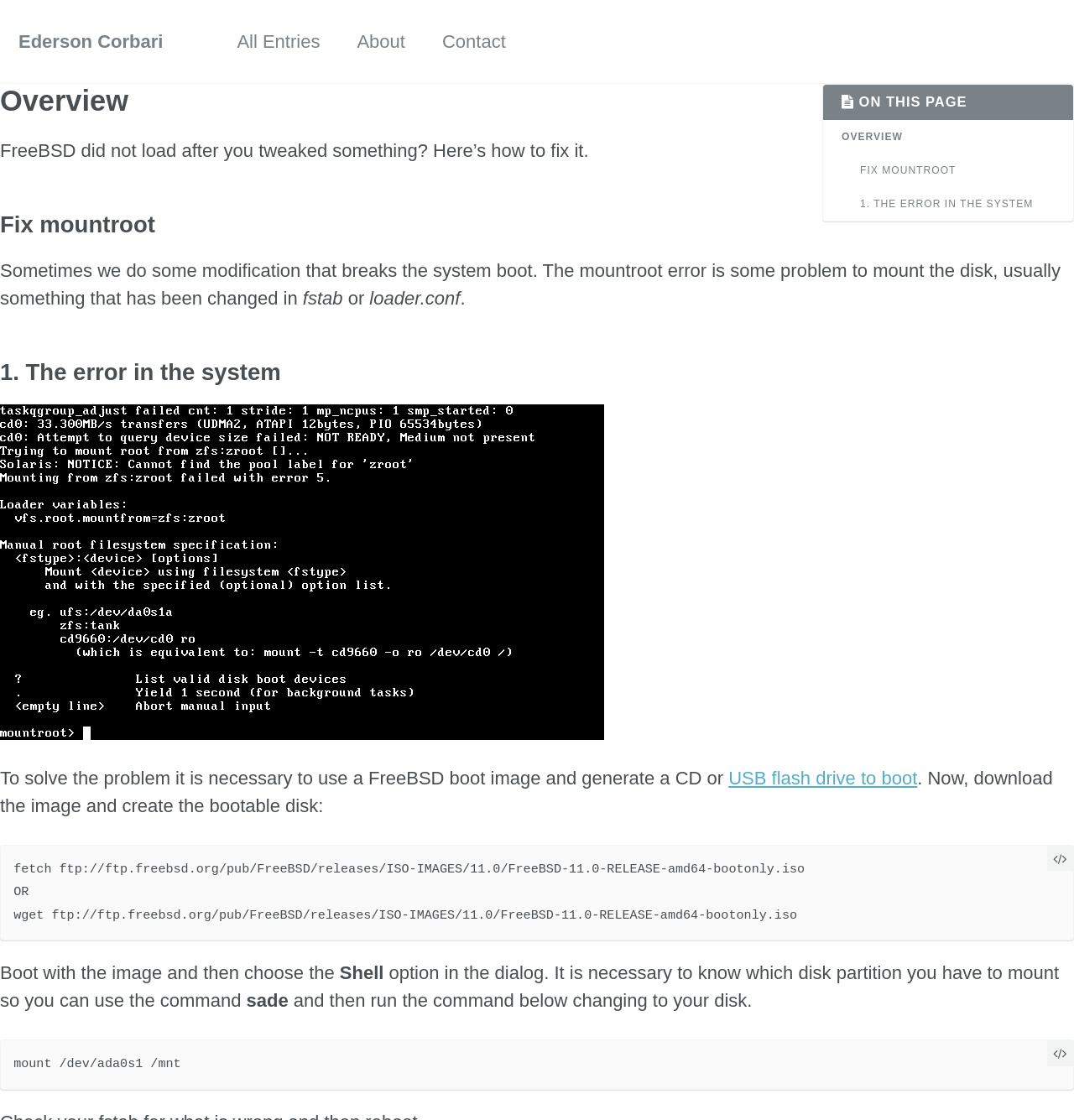How can you boot the system to fix the error?
Using the picture, provide a one-word or short phrase answer.

Use FreeBSD boot image